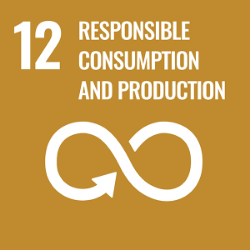Answer in one word or a short phrase: 
What is the goal of Girl Scouts of the USA by 2023?

Implement eco-friendly practices